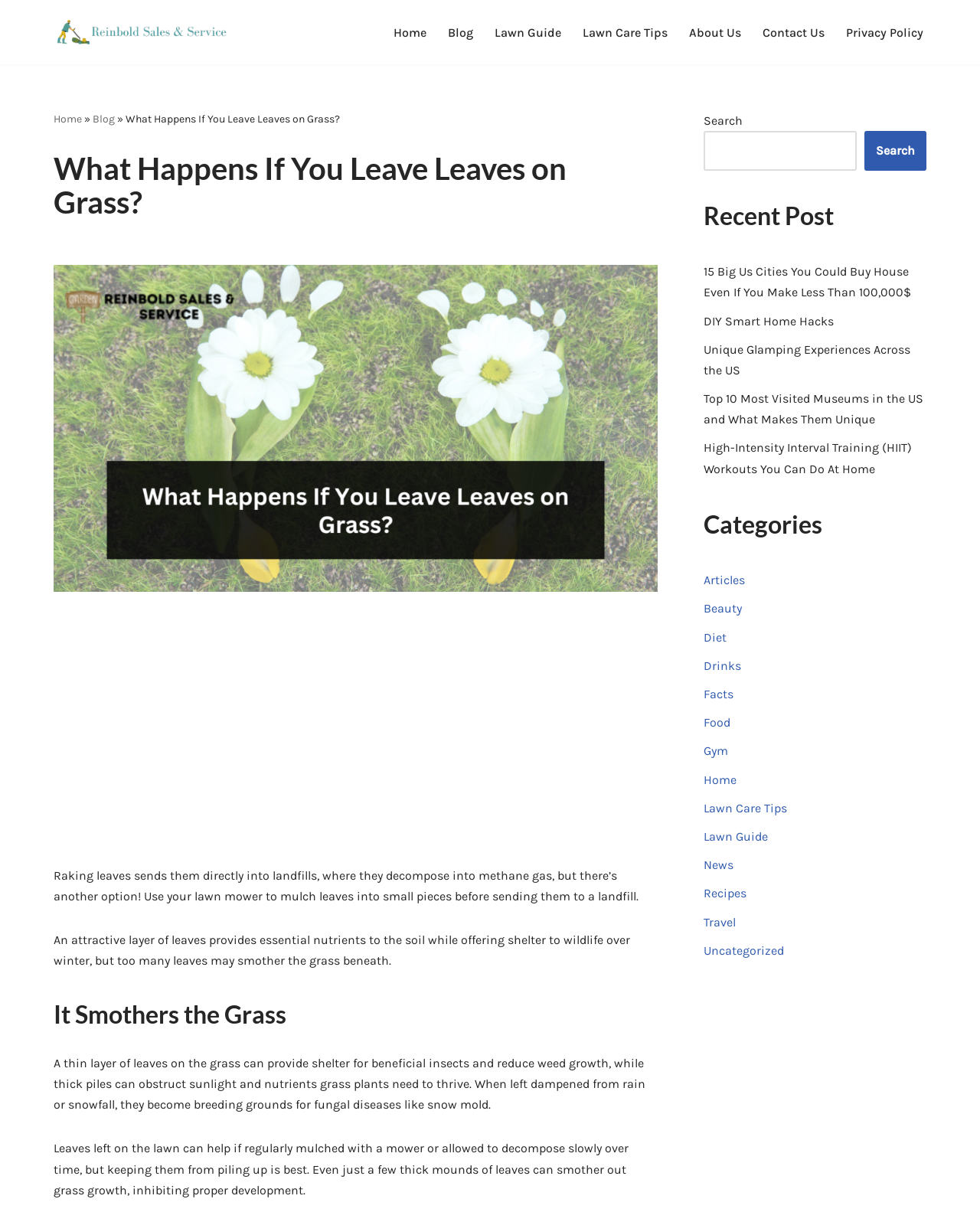How can leaves be beneficial for the lawn?
Examine the image and provide an in-depth answer to the question.

According to the webpage, a thin layer of leaves on the grass can provide shelter for beneficial insects and reduce weed growth. This is mentioned in the paragraph that starts with 'A thin layer of leaves on the grass...'.